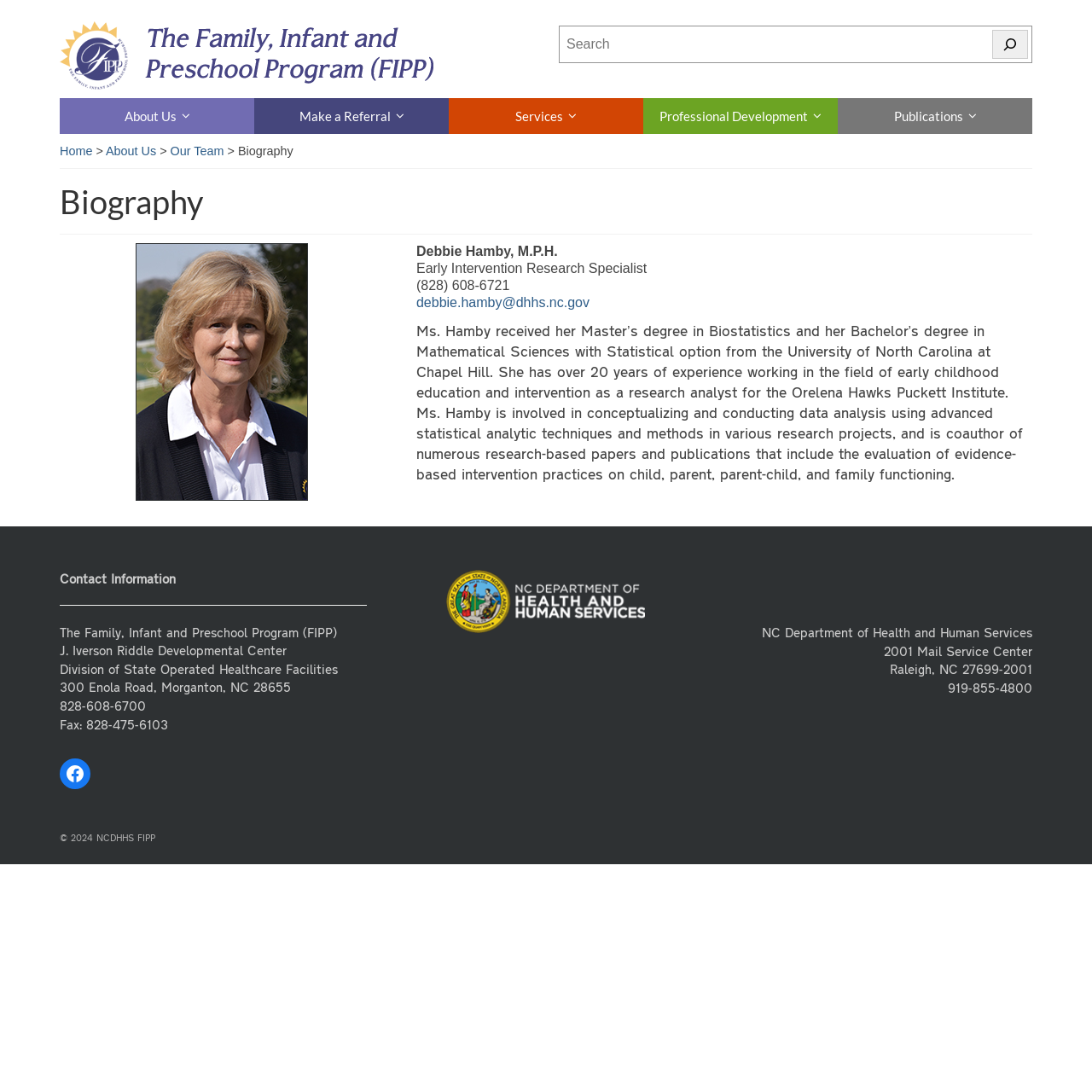Please identify the bounding box coordinates of the element I need to click to follow this instruction: "Contact FIPP".

[0.055, 0.522, 0.161, 0.537]